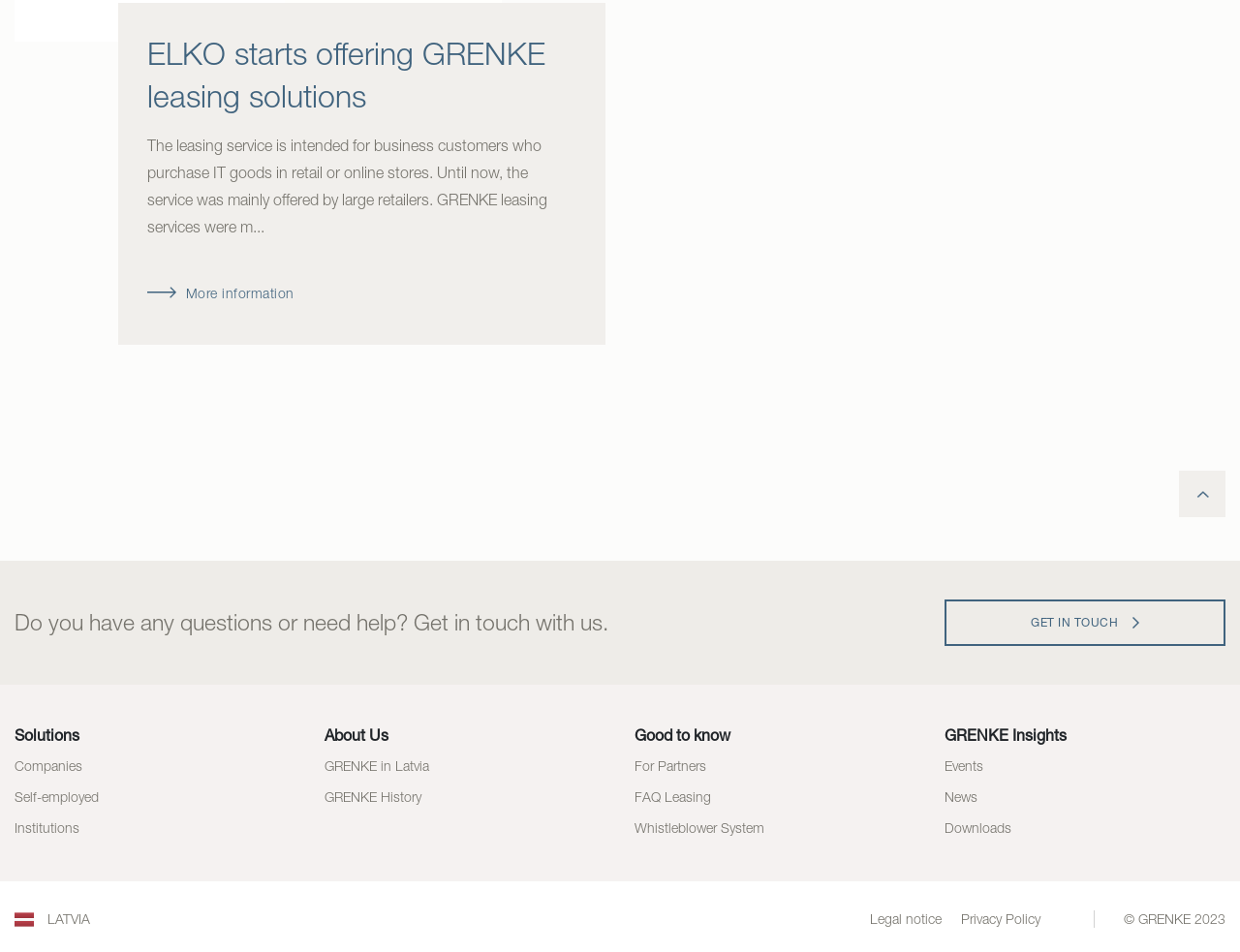Specify the bounding box coordinates of the region I need to click to perform the following instruction: "Read the news from GRENKE". The coordinates must be four float numbers in the range of 0 to 1, i.e., [left, top, right, bottom].

[0.762, 0.828, 0.788, 0.845]